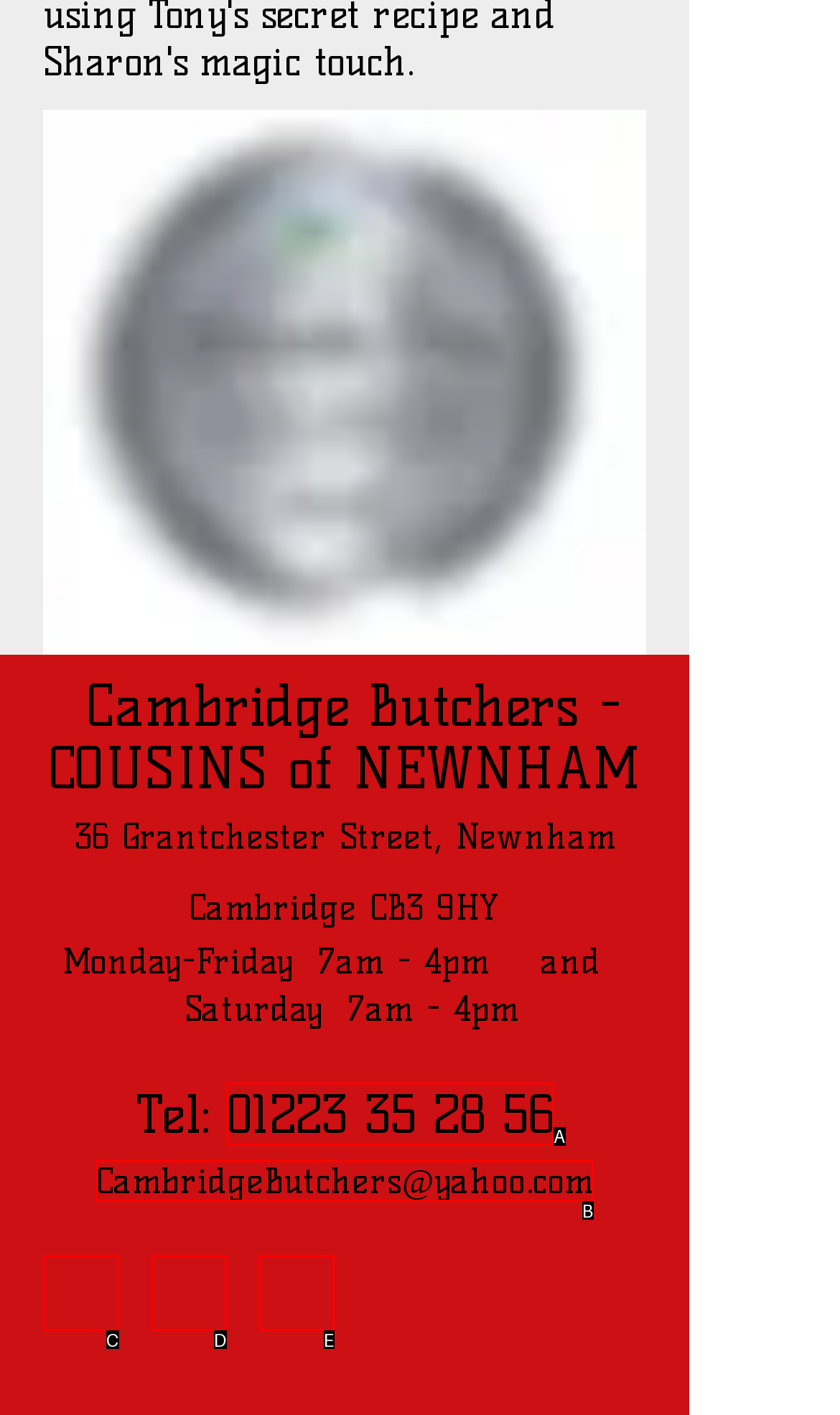Based on the description aria-label="Wix Facebook page", identify the most suitable HTML element from the options. Provide your answer as the corresponding letter.

C